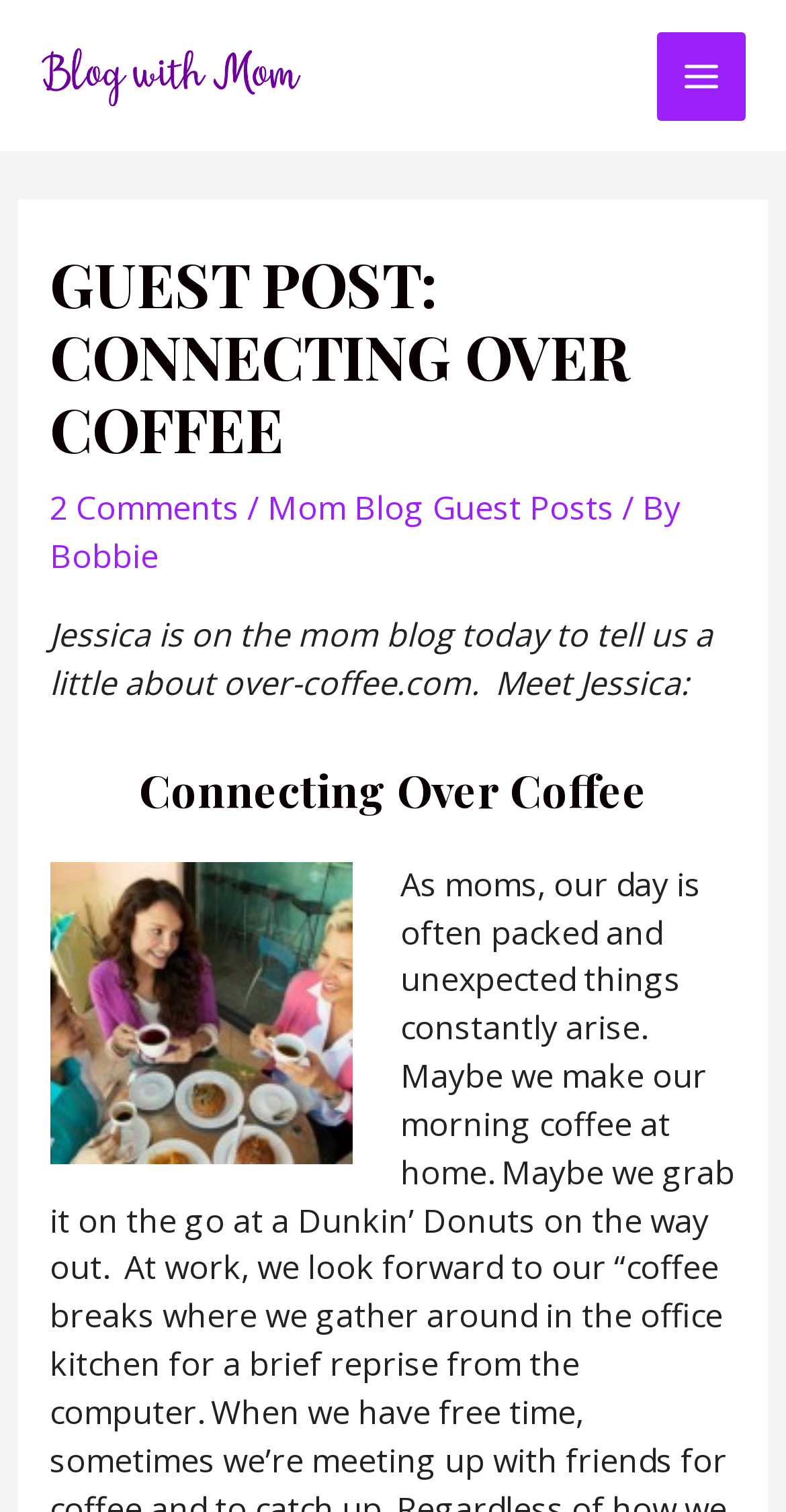How many comments are there on this post?
Answer with a single word or phrase by referring to the visual content.

2